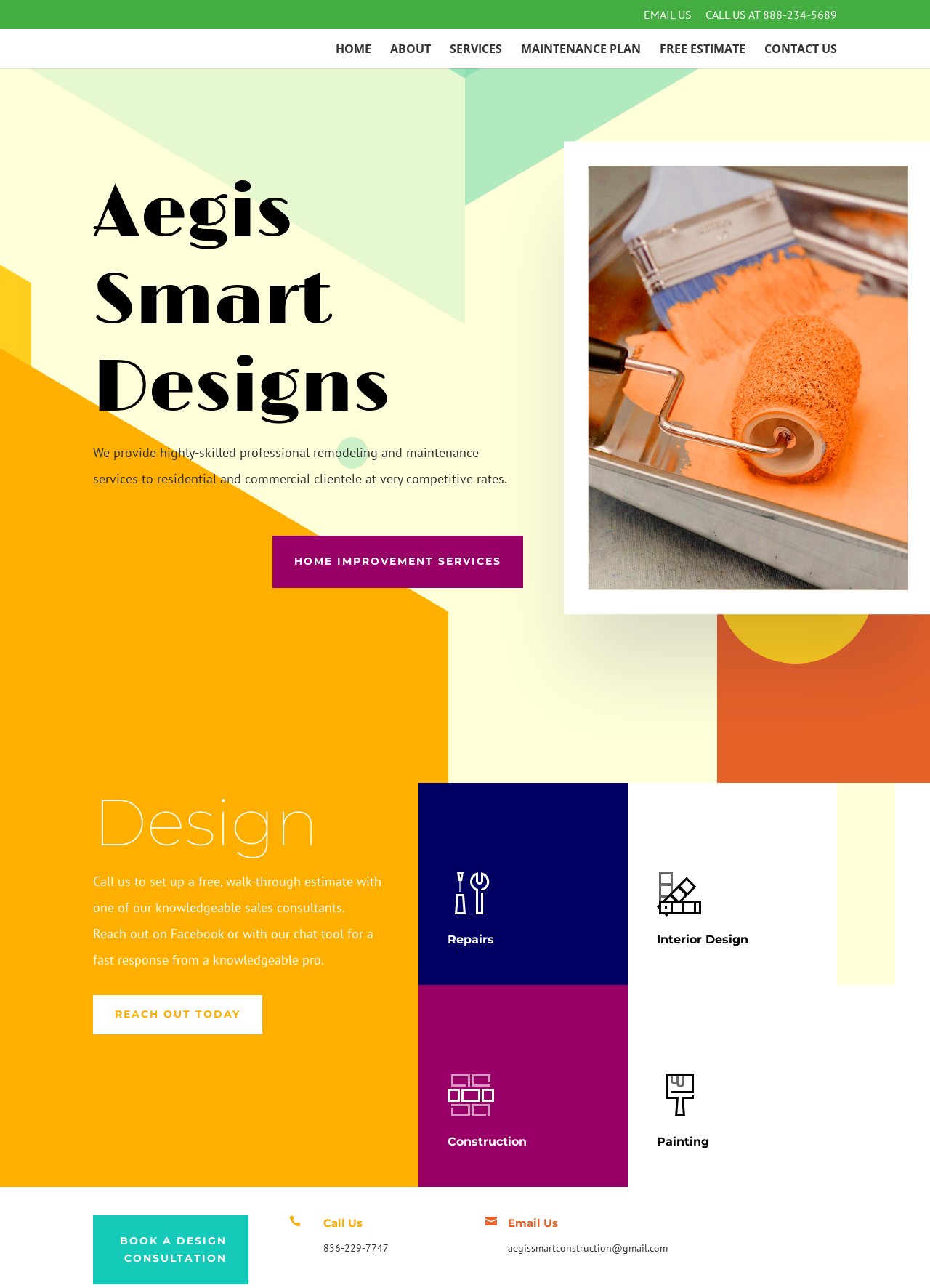Extract the bounding box coordinates of the UI element described: "name="s" placeholder="Search …" title="Search for:"". Provide the coordinates in the format [left, top, right, bottom] with values ranging from 0 to 1.

[0.157, 0.022, 0.877, 0.023]